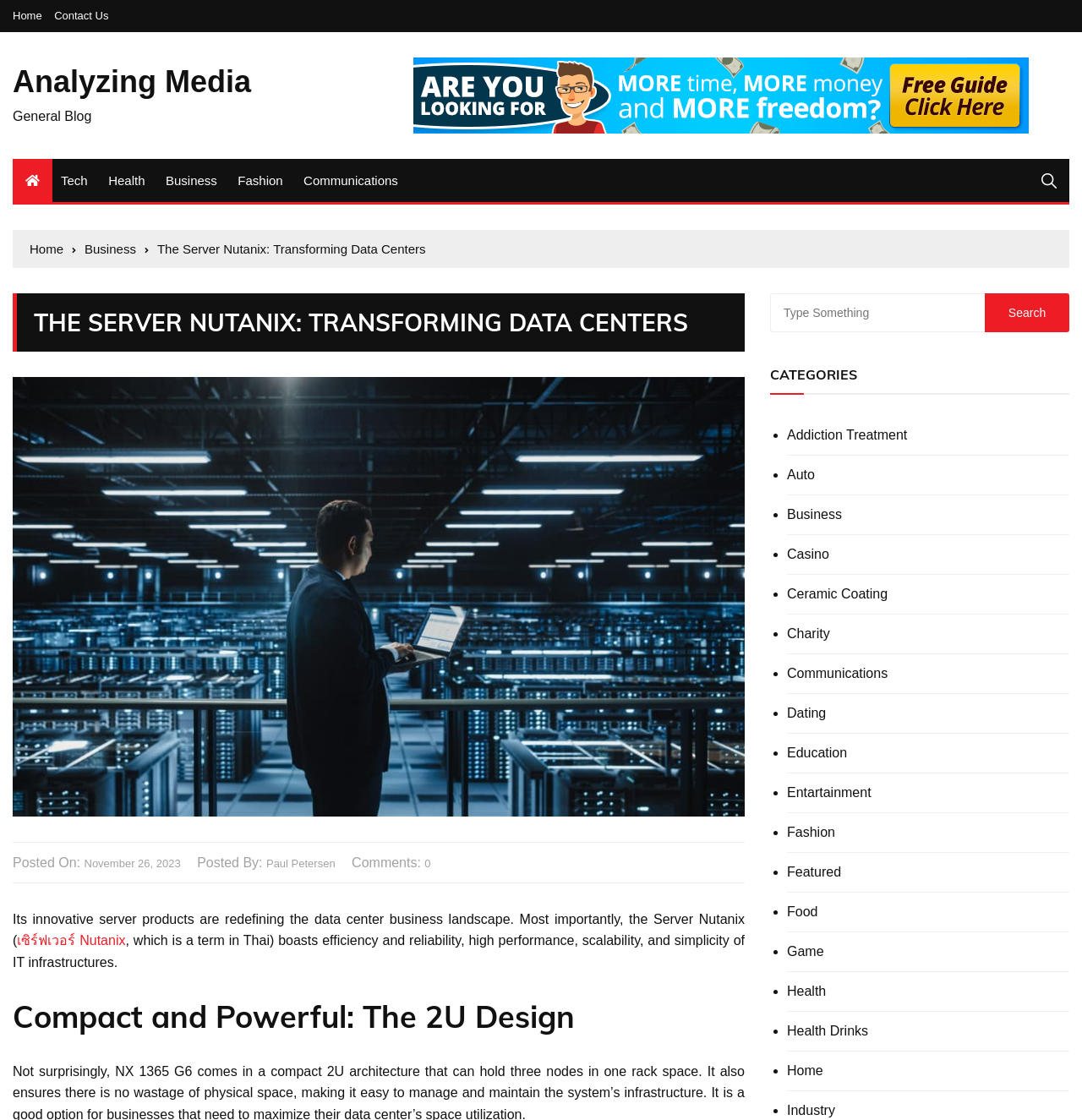Can you determine the bounding box coordinates of the area that needs to be clicked to fulfill the following instruction: "Click on the 'Communications' link"?

[0.273, 0.142, 0.376, 0.18]